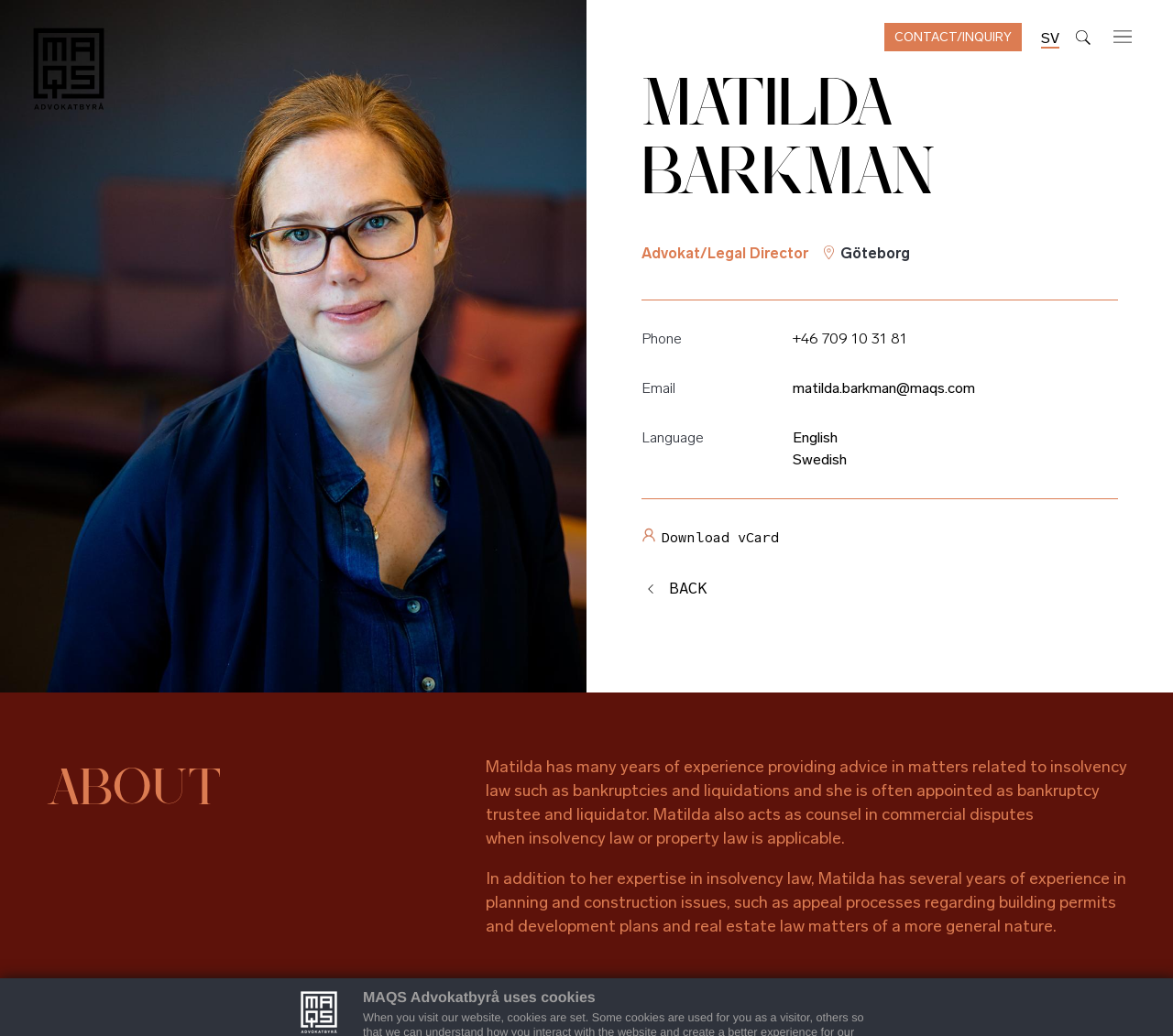What is the language of the webpage?
Give a comprehensive and detailed explanation for the question.

The webpage provides a language option, and one of the options is 'English', which suggests that the webpage is currently in English.